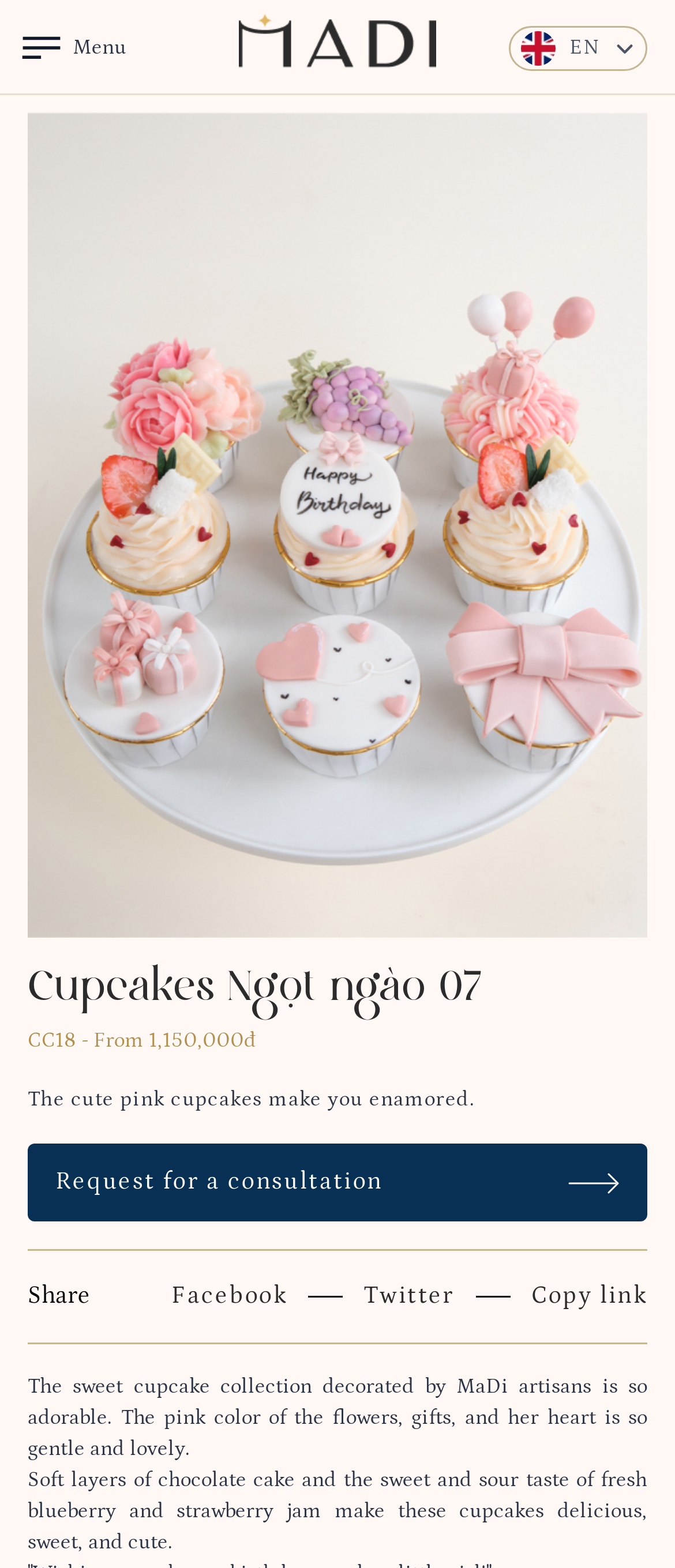Respond to the question below with a single word or phrase:
What is the language of the webpage?

English and Vietnamese